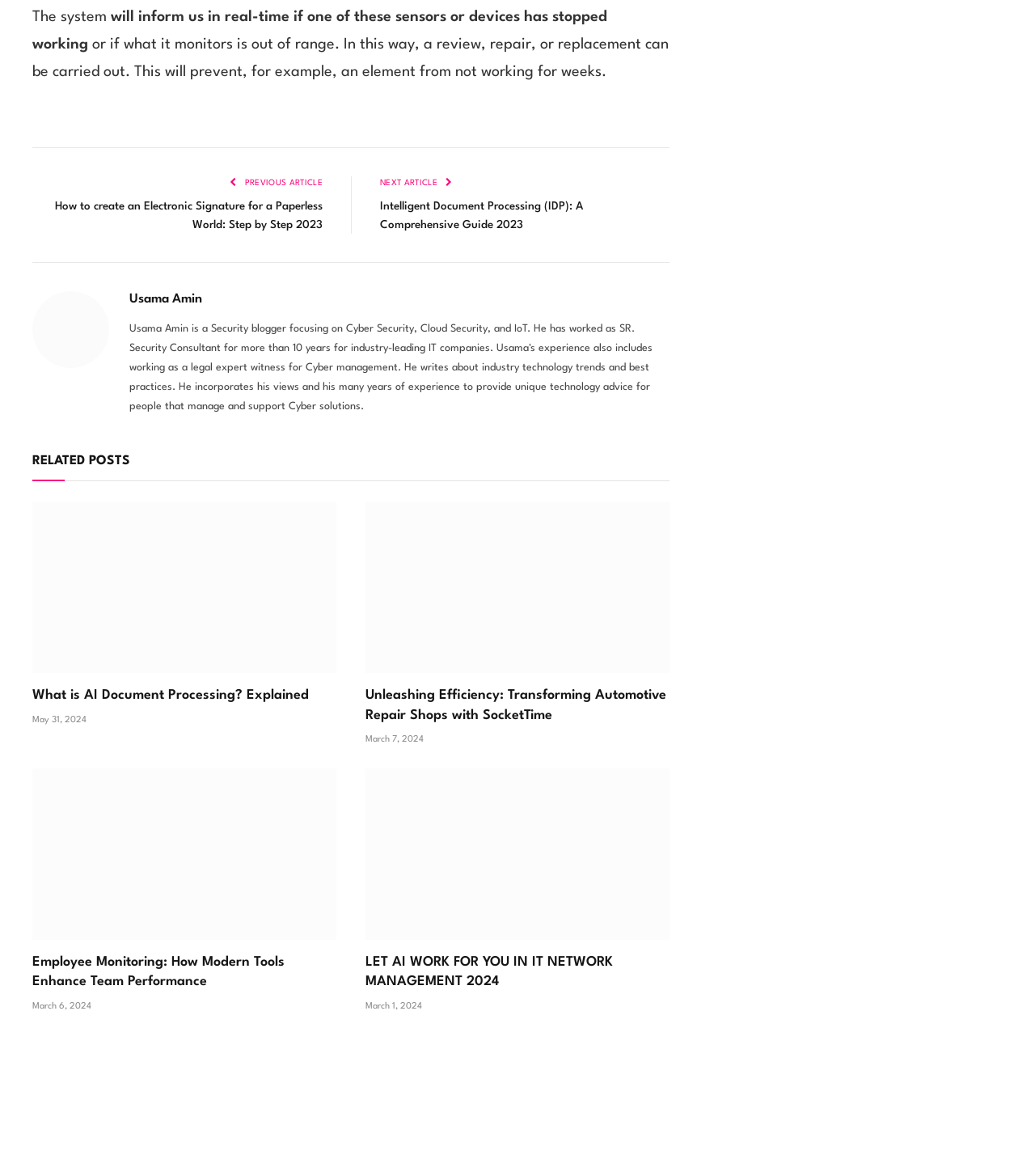Who is the author of the article?
Using the image, provide a concise answer in one word or a short phrase.

Usama Amin